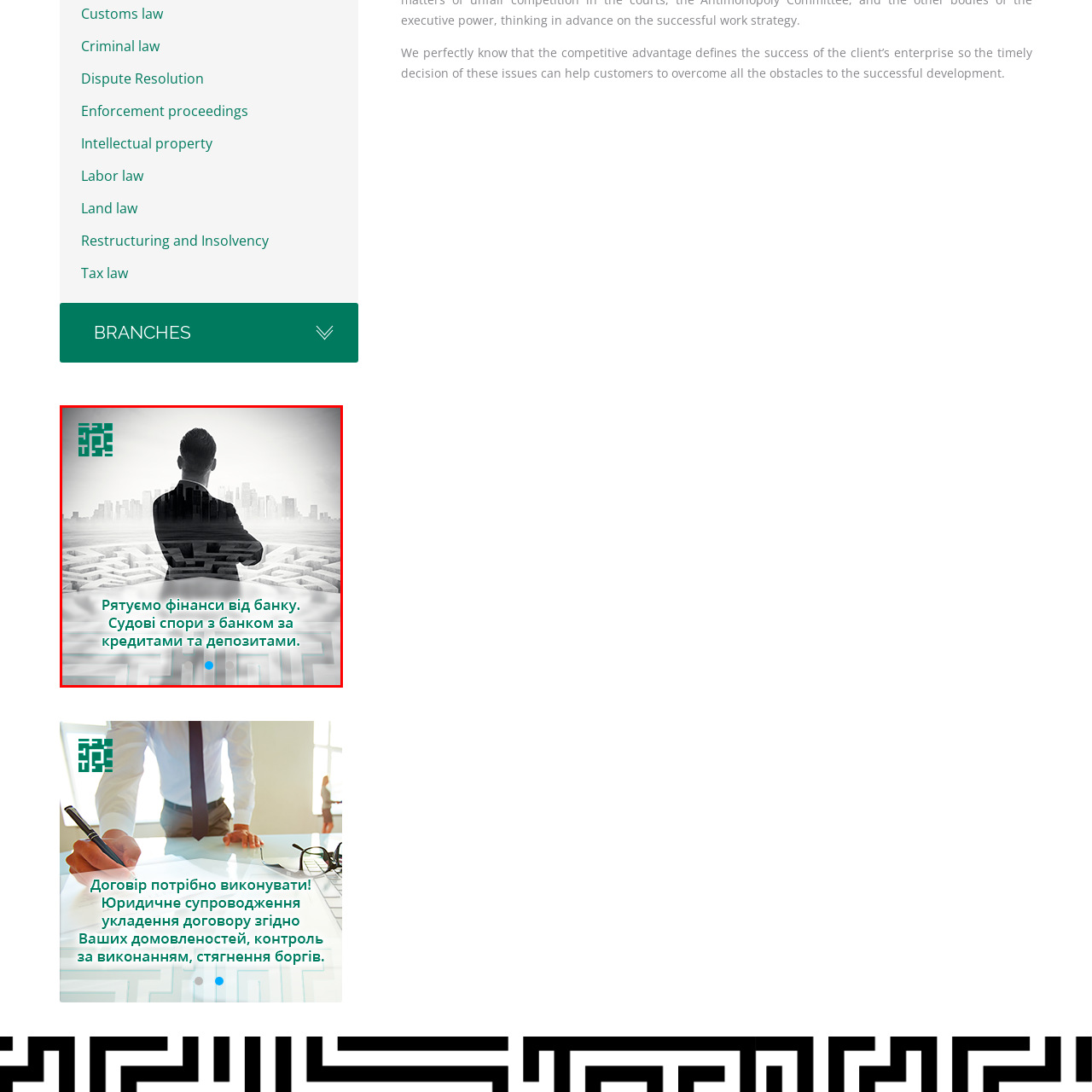Inspect the area within the red bounding box and elaborate on the following question with a detailed answer using the image as your reference: What is the language of the overlaid text?

The overlaid text on the image is in Ukrainian, which translates to 'We rescue finances from the bank. Court disputes with the bank over loans and deposits', emphasizing a focus on legal assistance regarding banking disputes.